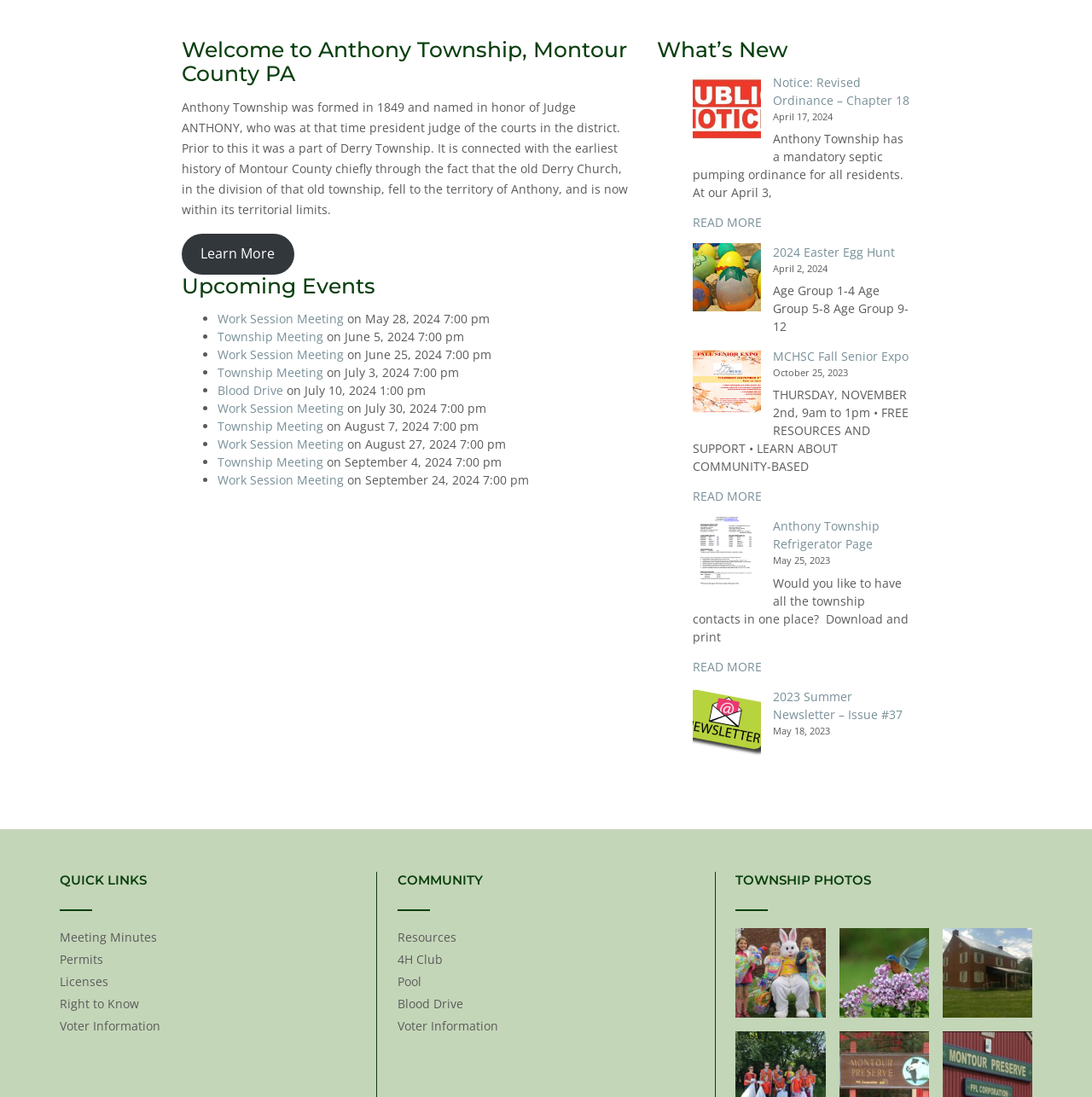Identify the bounding box coordinates of the HTML element based on this description: "Pool".

[0.364, 0.887, 0.386, 0.902]